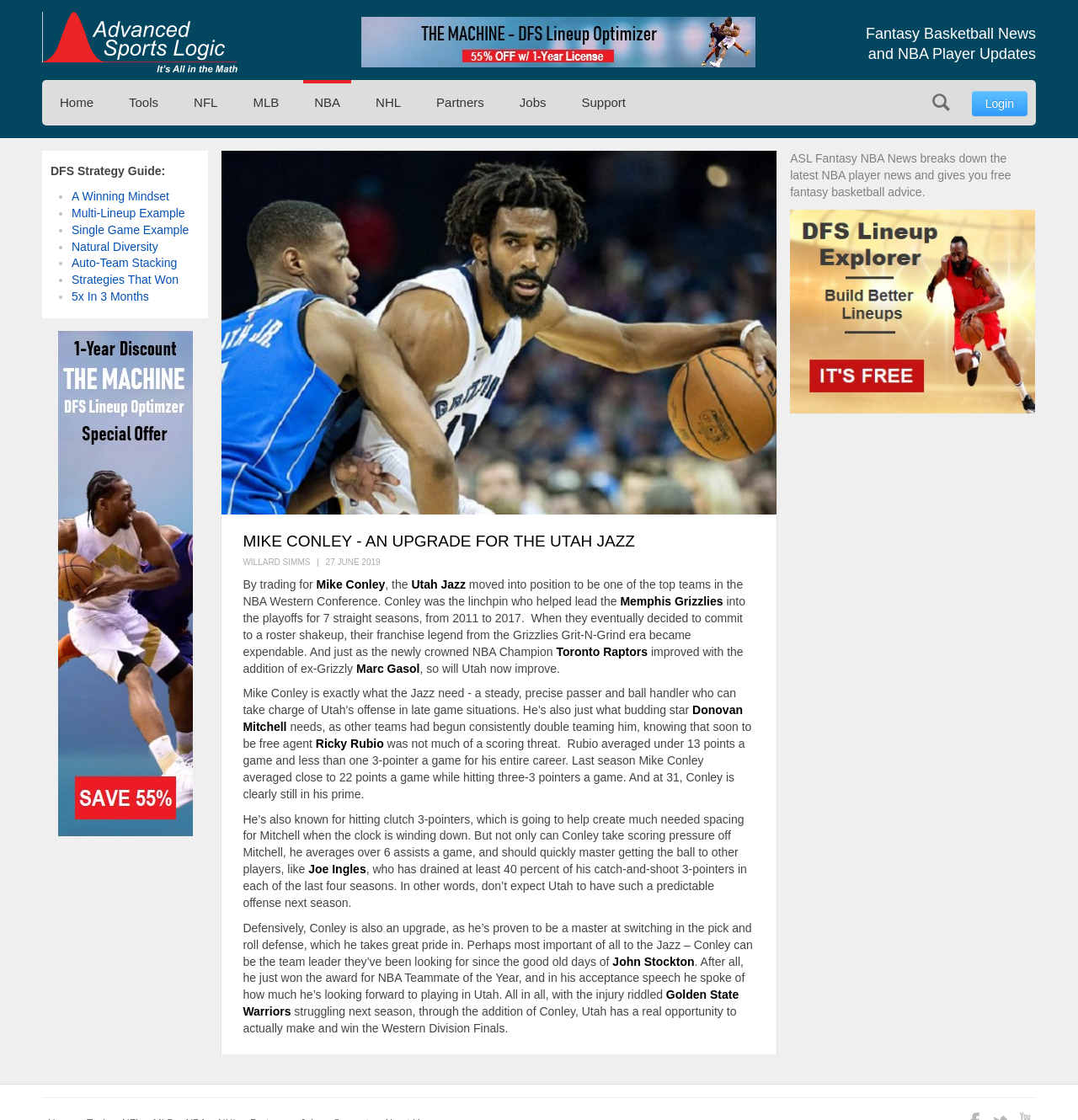Locate the bounding box coordinates of the area to click to fulfill this instruction: "Click on the 'Search' link". The bounding box should be presented as four float numbers between 0 and 1, in the order [left, top, right, bottom].

[0.852, 0.071, 0.894, 0.111]